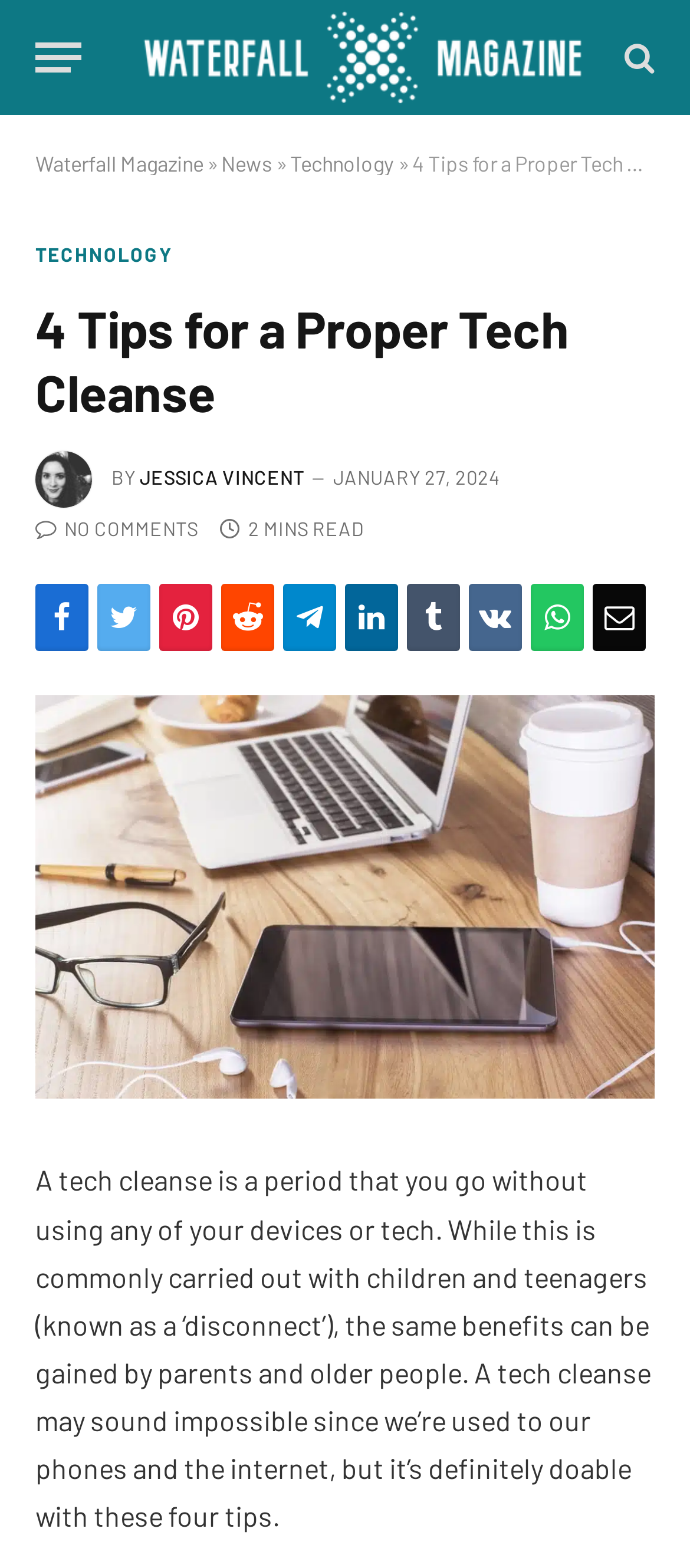Answer this question in one word or a short phrase: How many minutes does it take to read this article?

2 MINS